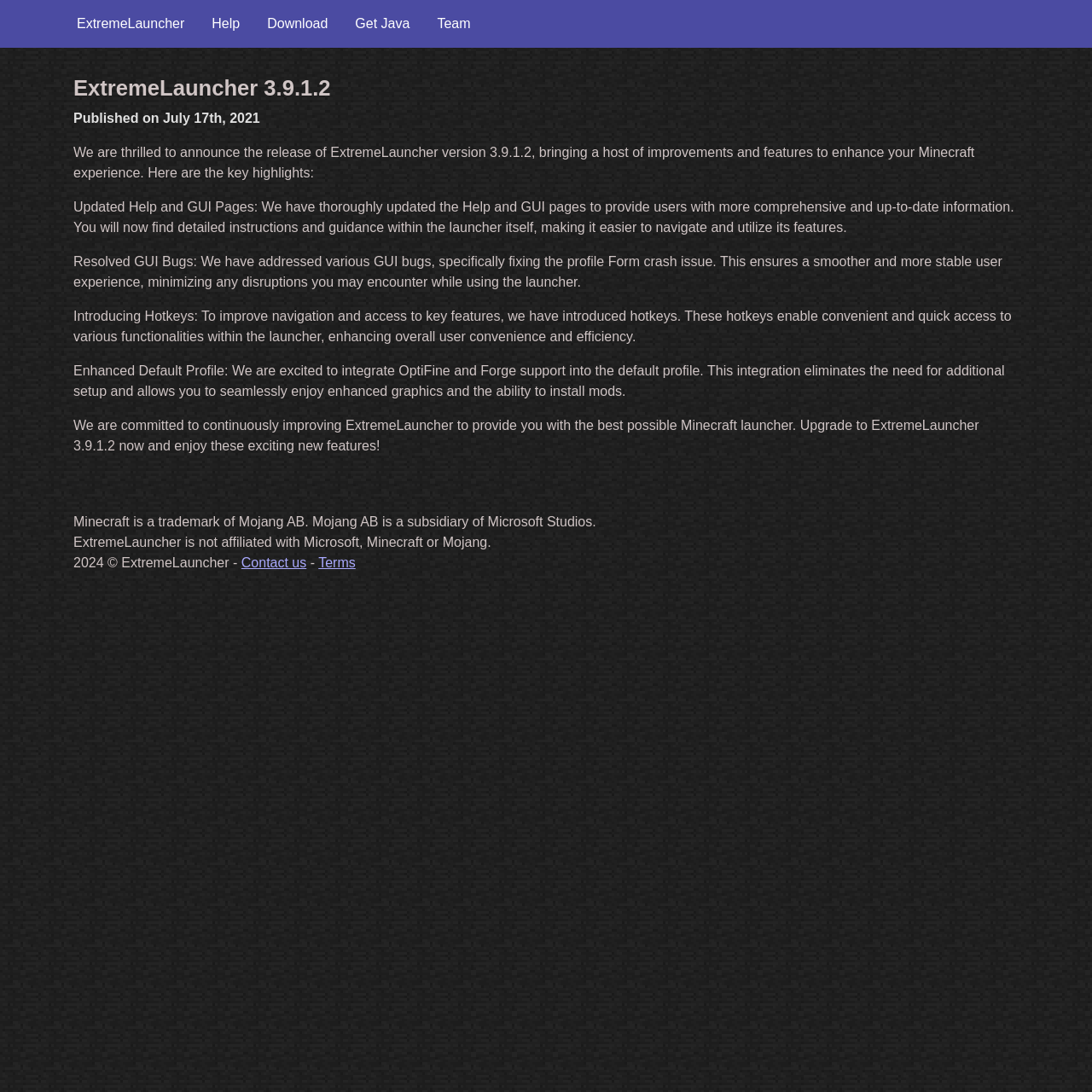What is integrated into the default profile?
From the image, provide a succinct answer in one word or a short phrase.

OptiFine and Forge support